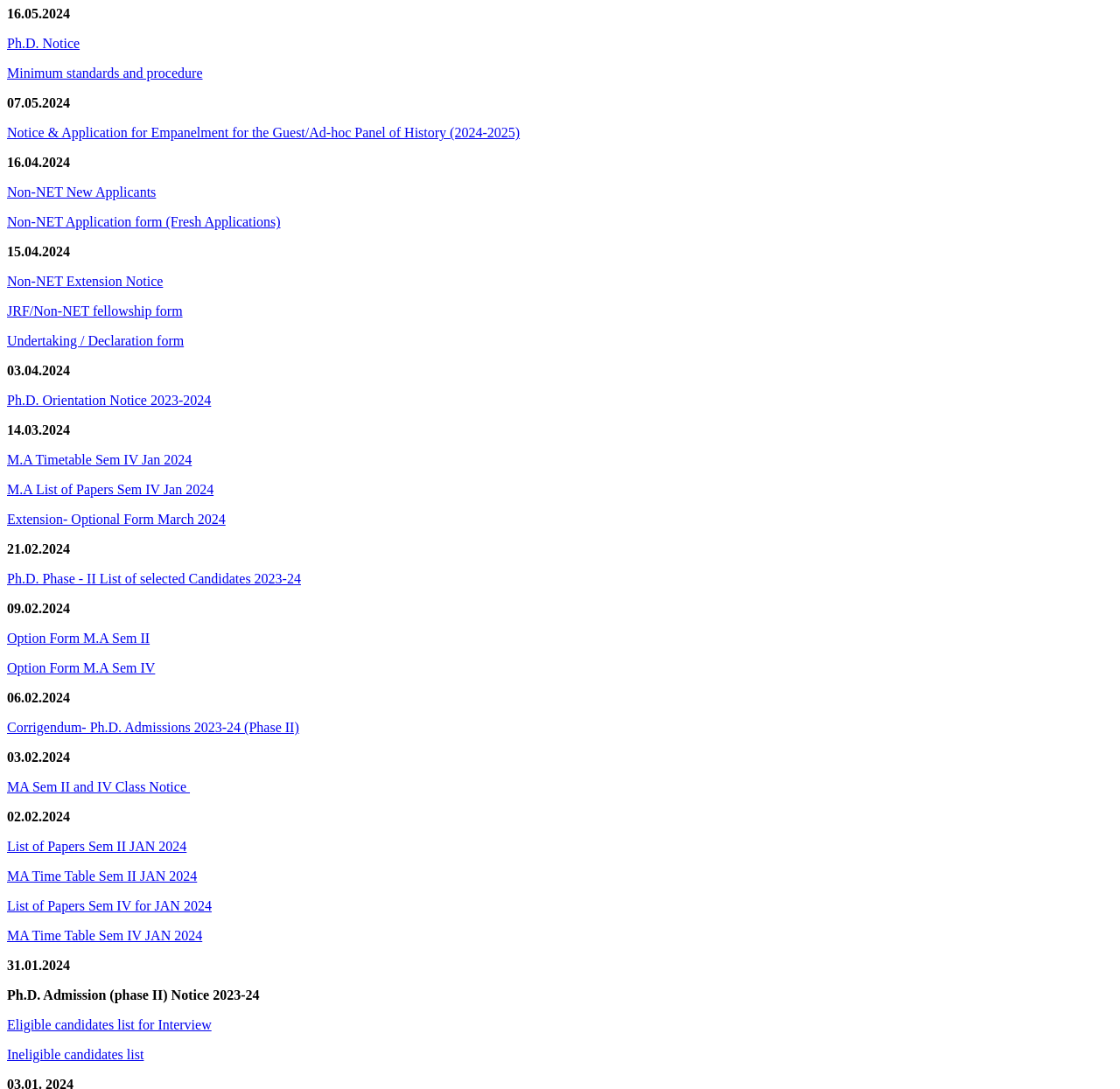Can you identify the bounding box coordinates of the clickable region needed to carry out this instruction: 'Read Notice & Application for Empanelment for the Guest/Ad-hoc Panel of History'? The coordinates should be four float numbers within the range of 0 to 1, stated as [left, top, right, bottom].

[0.006, 0.115, 0.402, 0.129]